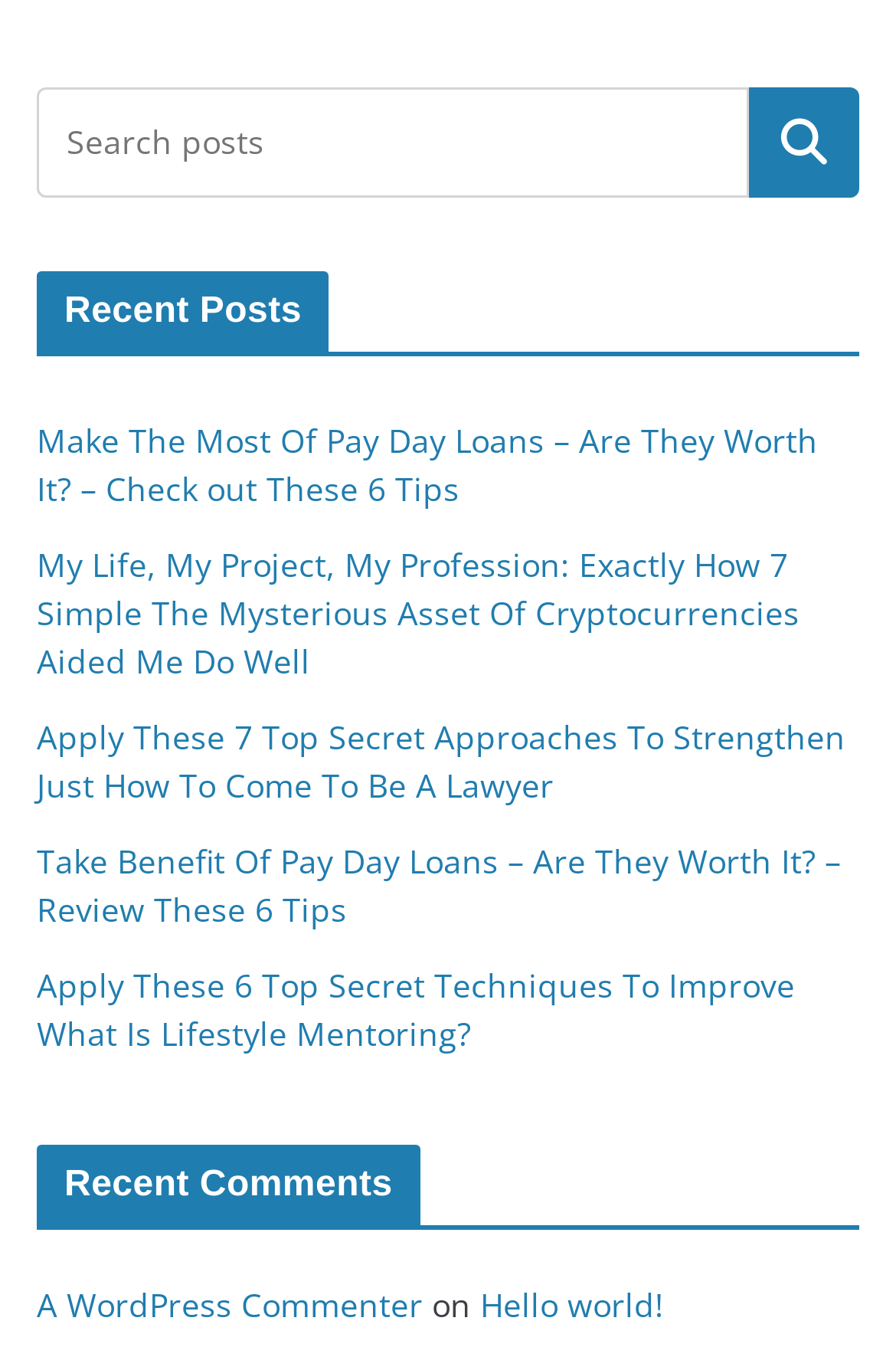Kindly provide the bounding box coordinates of the section you need to click on to fulfill the given instruction: "click on a comment".

[0.041, 0.944, 0.472, 0.977]